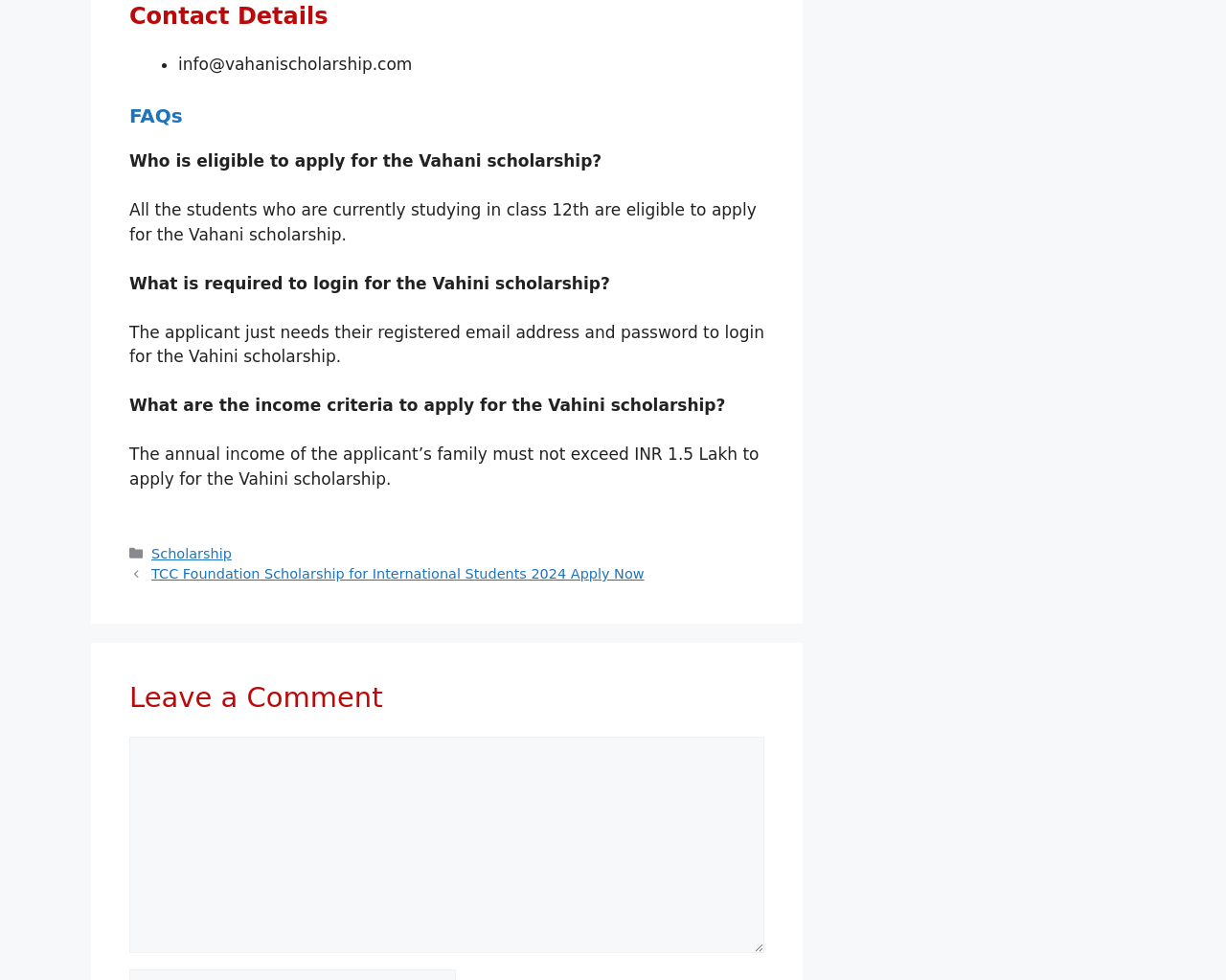What is the annual income criteria to apply for the Vahini scholarship?
Provide an in-depth answer to the question, covering all aspects.

The answer can be found in the FAQ section of the webpage. The question 'What are the income criteria to apply for the Vahini scholarship?' is answered as 'The annual income of the applicant’s family must not exceed INR 1.5 Lakh to apply for the Vahini scholarship.'.